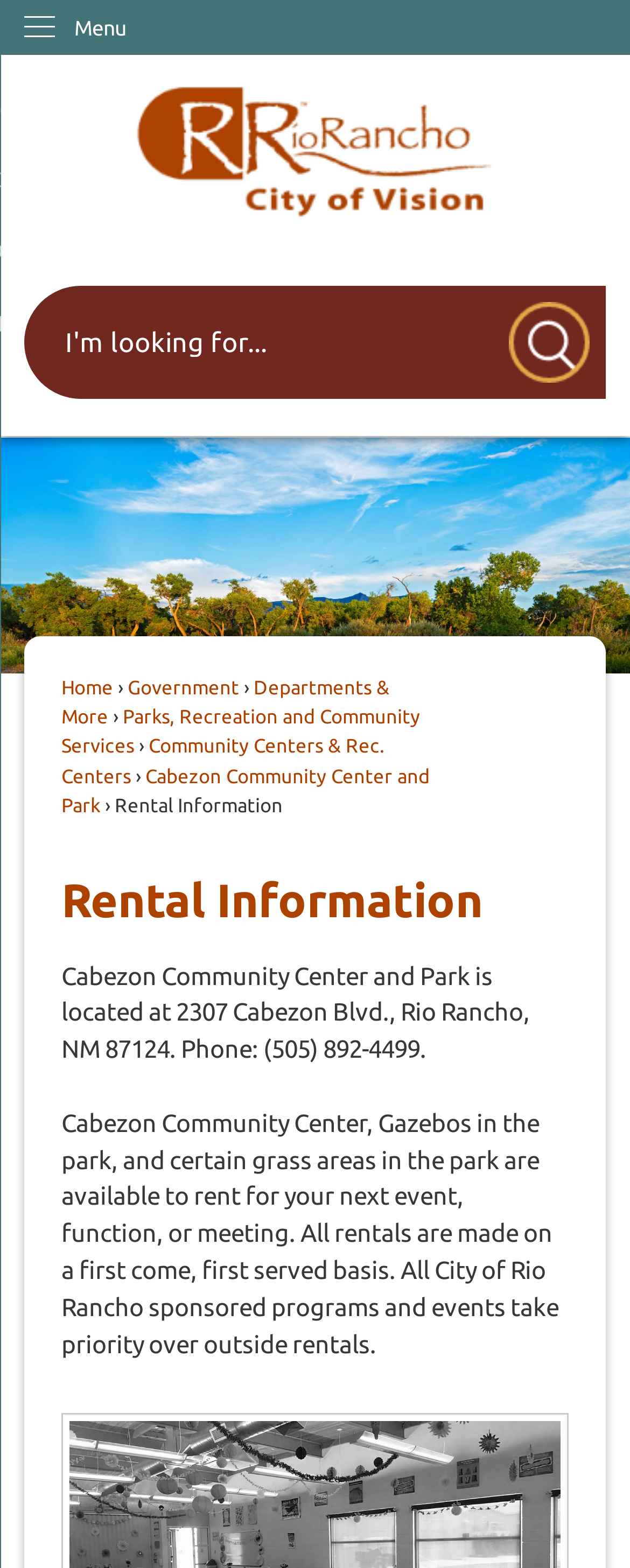What takes priority over outside rentals?
Look at the image and construct a detailed response to the question.

I found the answer by looking at the text 'All City of Rio Rancho sponsored programs and events take priority over outside rentals.' which mentions what takes priority over outside rentals.